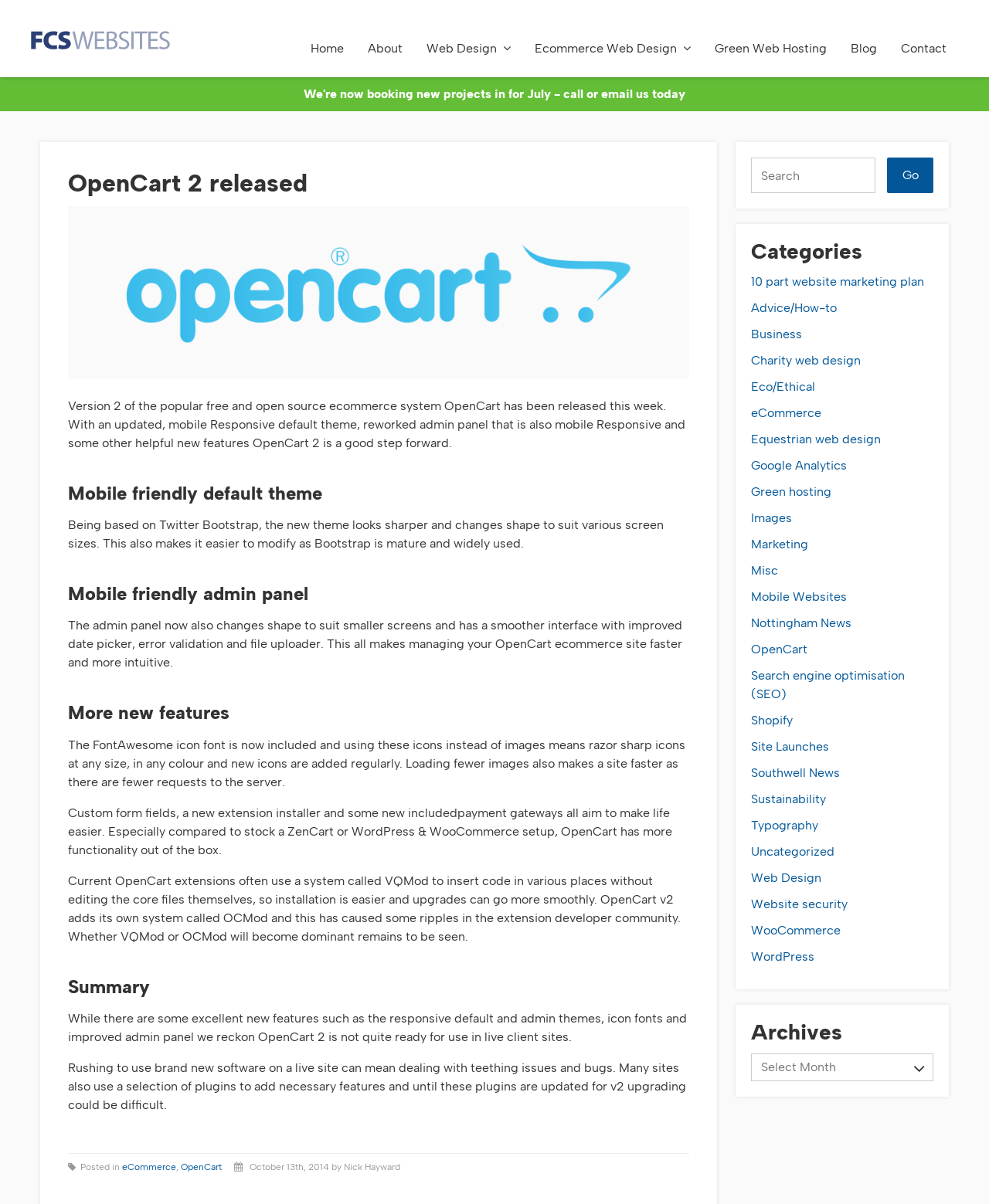Determine the bounding box coordinates of the region to click in order to accomplish the following instruction: "Search for something". Provide the coordinates as four float numbers between 0 and 1, specifically [left, top, right, bottom].

[0.759, 0.131, 0.944, 0.16]